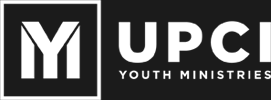Summarize the image with a detailed caption.

The image features the logo of "UPCI Youth Ministries," which prominently displays the letters "YY" in a stylized, graphic format, paired with the text "UPCI YOUTH MINISTRIES" below it. The design is characterized by a modern and bold aesthetic, utilizing a monochromatic color scheme that emphasizes clarity and visibility. This logo reflects the identity and mission of the UPCI Youth Ministries, an organization dedicated to engaging and supporting young individuals in faith-based initiatives and community activities.